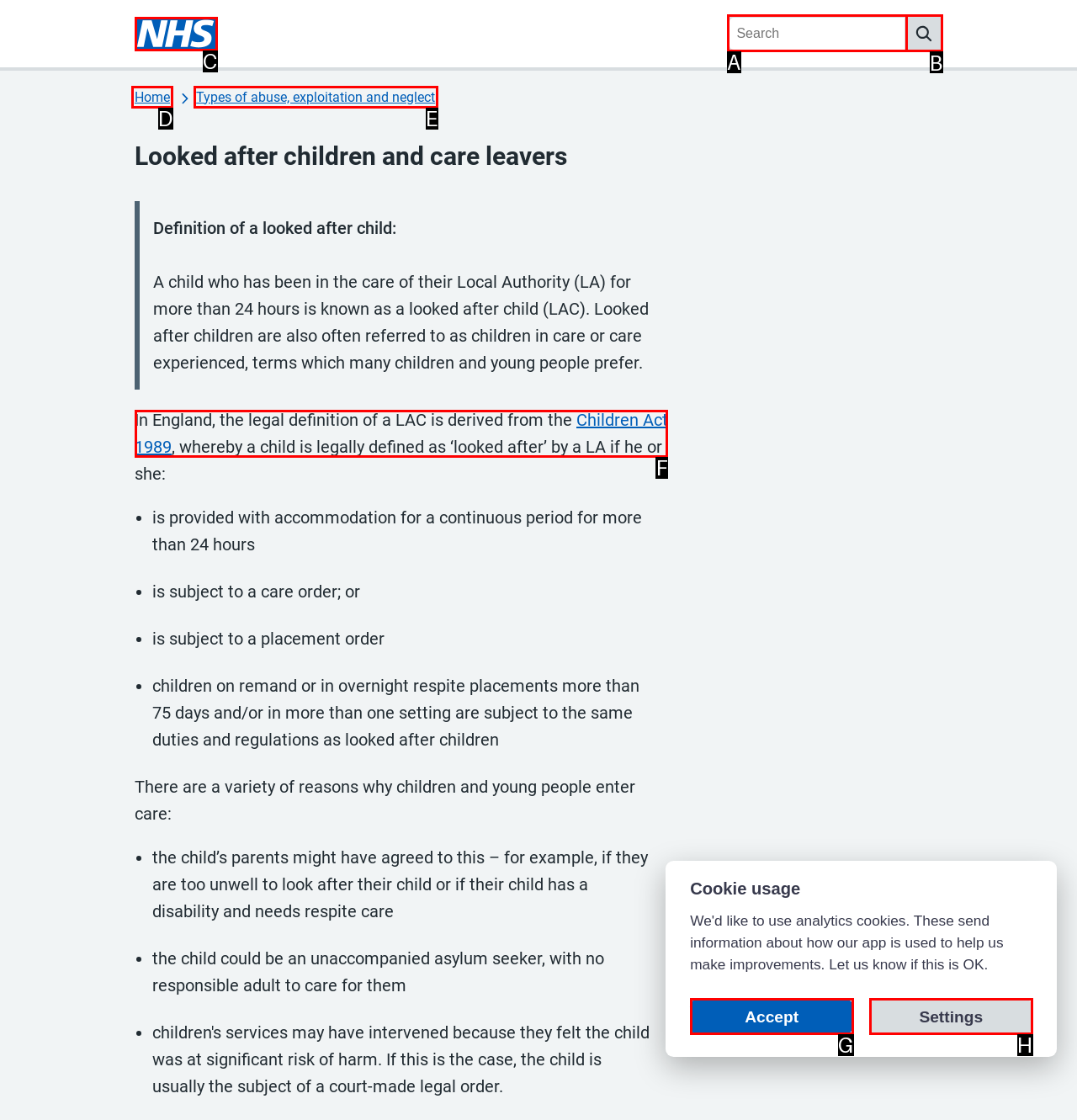Identify the HTML element to click to execute this task: Visit the Children Act 1989 page Respond with the letter corresponding to the proper option.

F